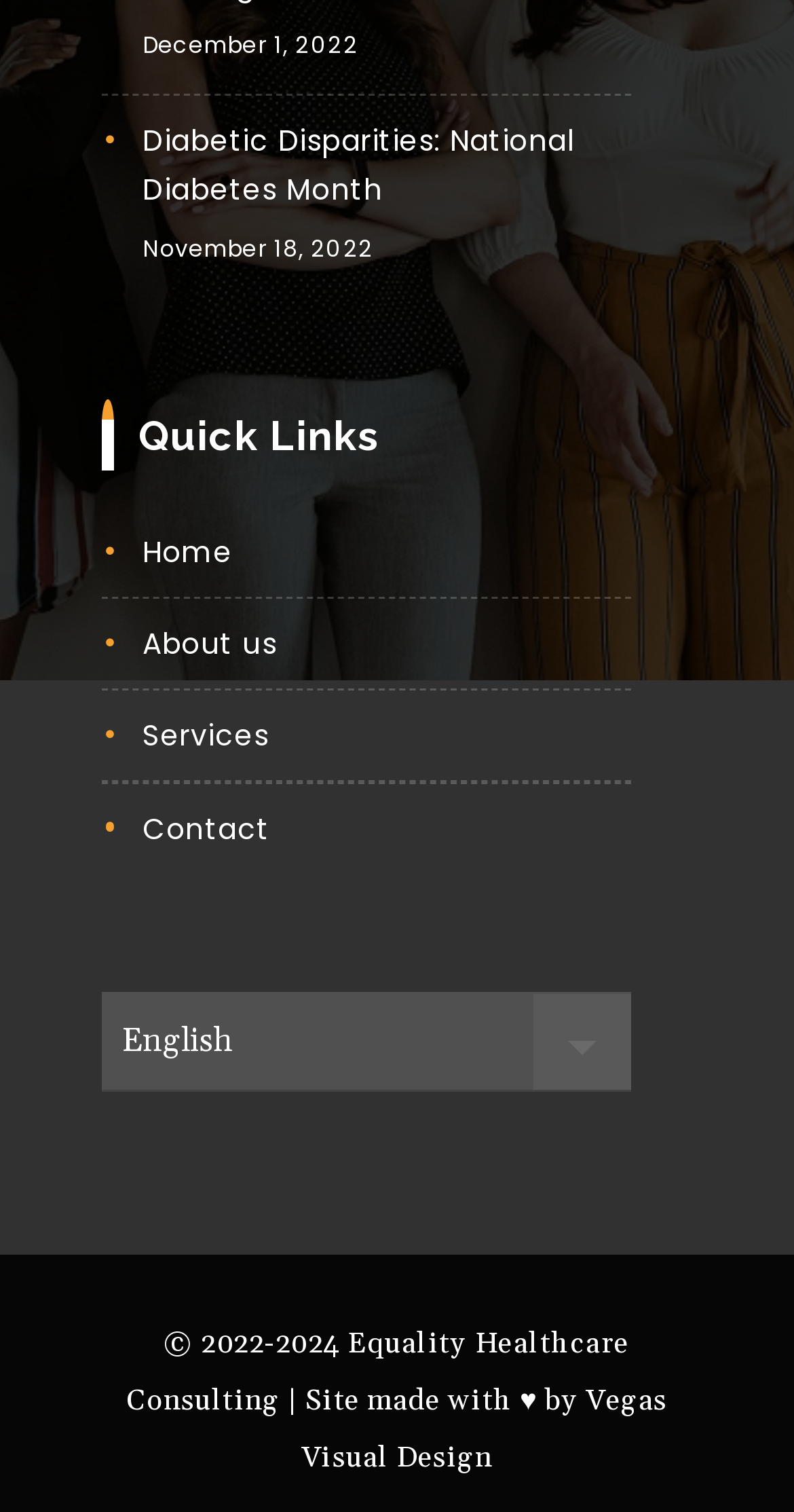Provide a brief response to the question below using a single word or phrase: 
What is the name of the company that made the website?

Vegas Visual Design